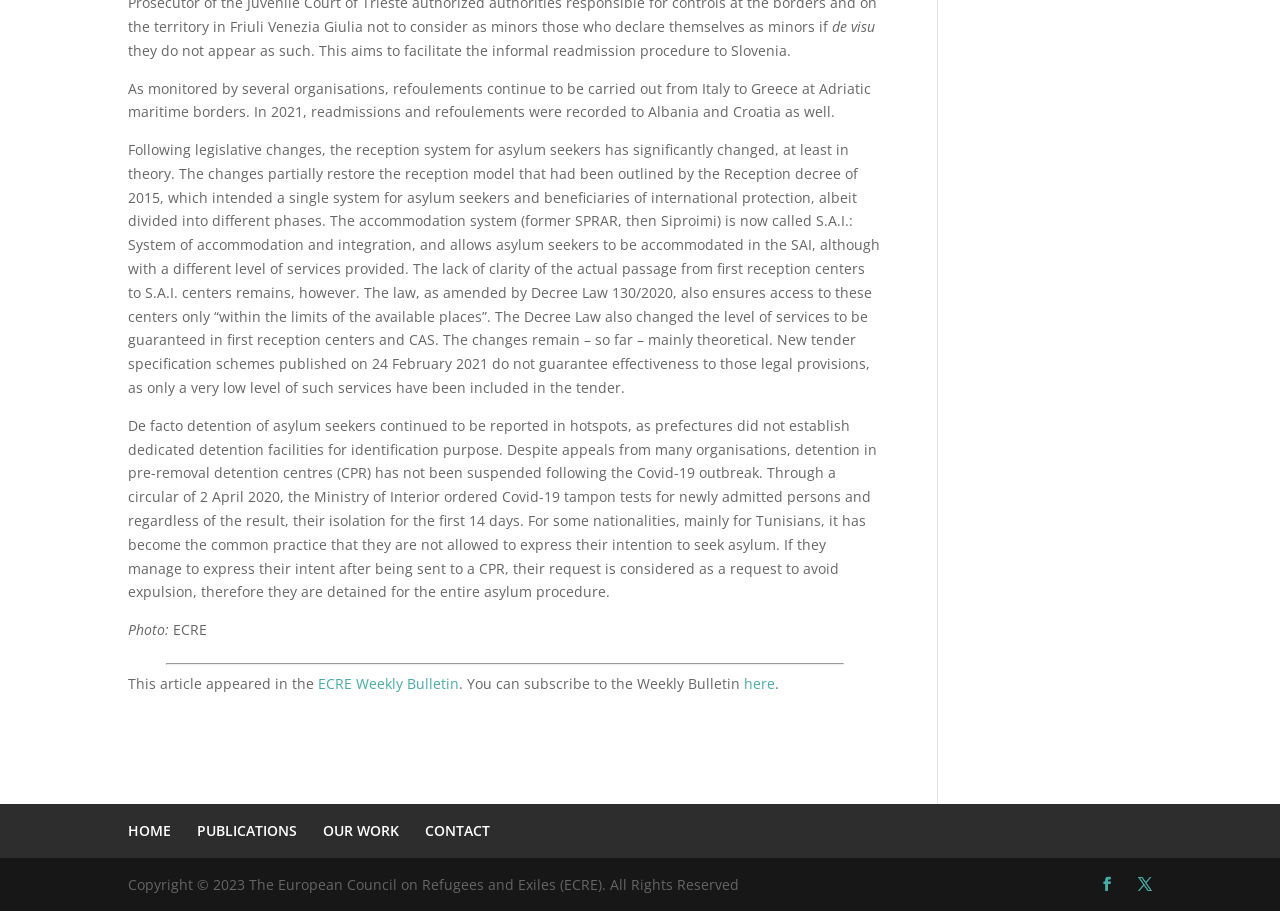What is the organization that owns the copyright of this webpage?
Look at the image and provide a detailed response to the question.

The answer can be found in the StaticText element with the text 'Copyright © 2023 The European Council on Refugees and Exiles (ECRE). All Rights Reserved' which indicates the organization that owns the copyright of this webpage.